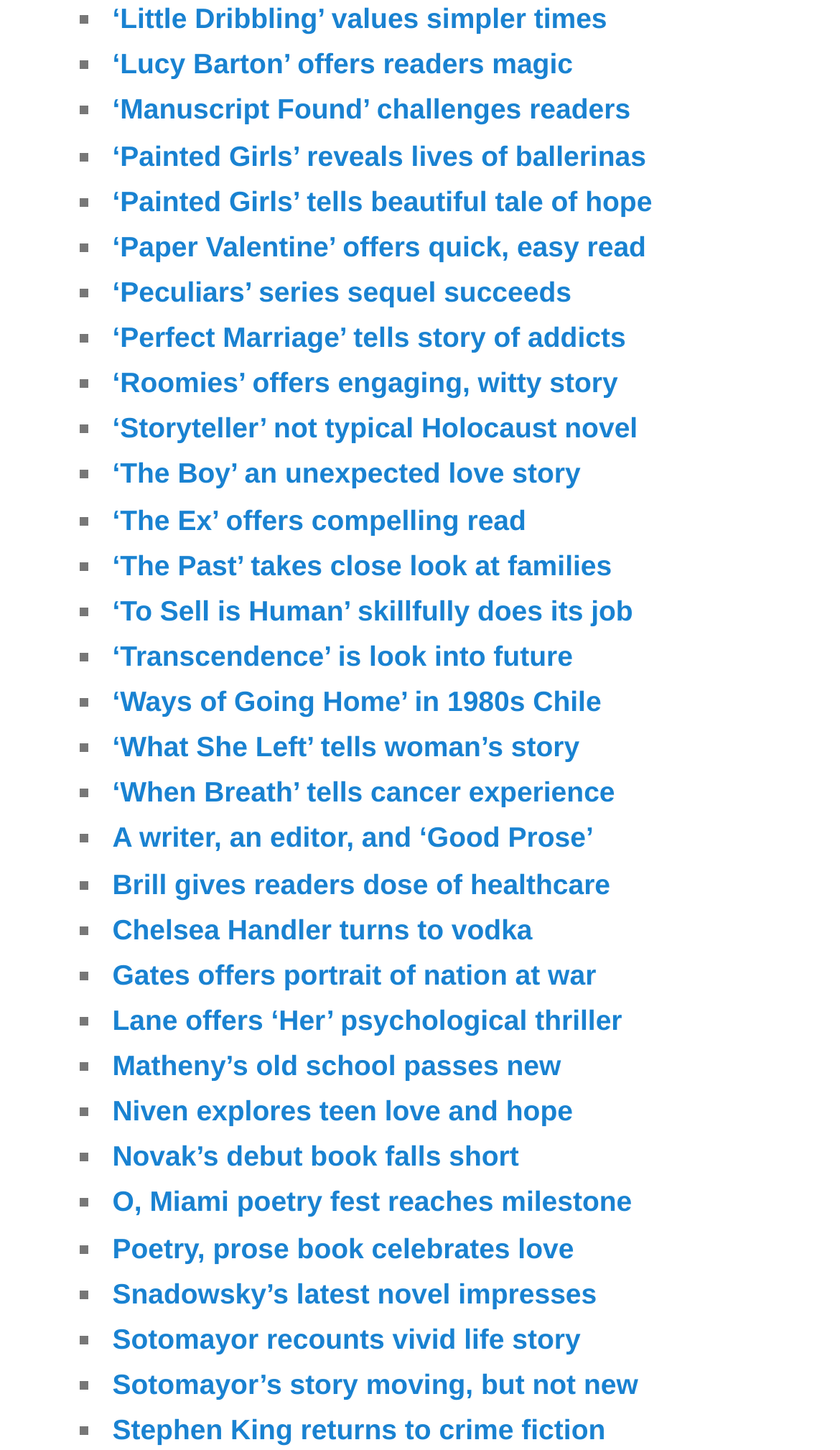Please indicate the bounding box coordinates of the element's region to be clicked to achieve the instruction: "Discover the book 'The Boy'". Provide the coordinates as four float numbers between 0 and 1, i.e., [left, top, right, bottom].

[0.134, 0.316, 0.691, 0.338]